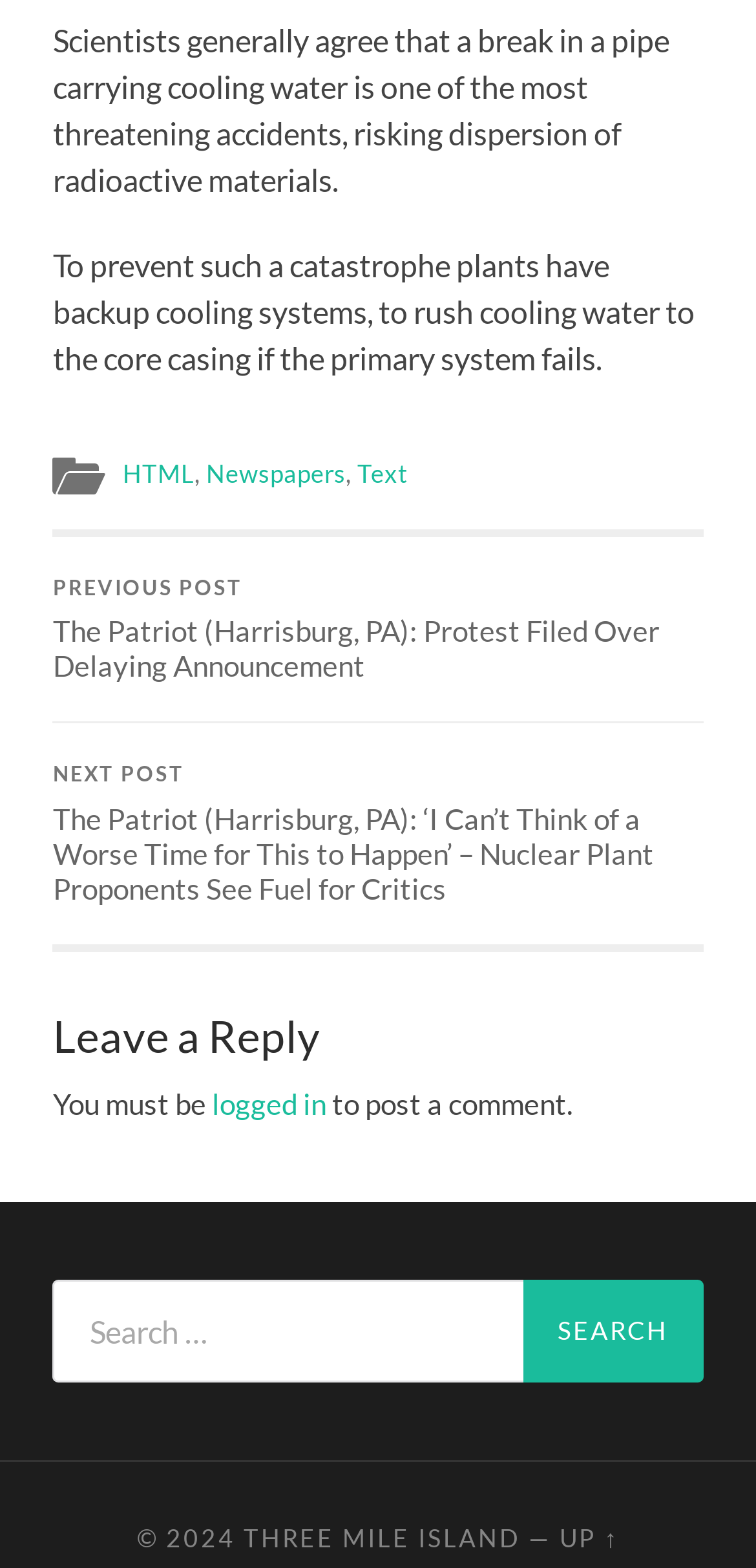Find the bounding box coordinates of the element to click in order to complete this instruction: "Click on the 'THREE MILE ISLAND' link". The bounding box coordinates must be four float numbers between 0 and 1, denoted as [left, top, right, bottom].

[0.323, 0.971, 0.689, 0.991]